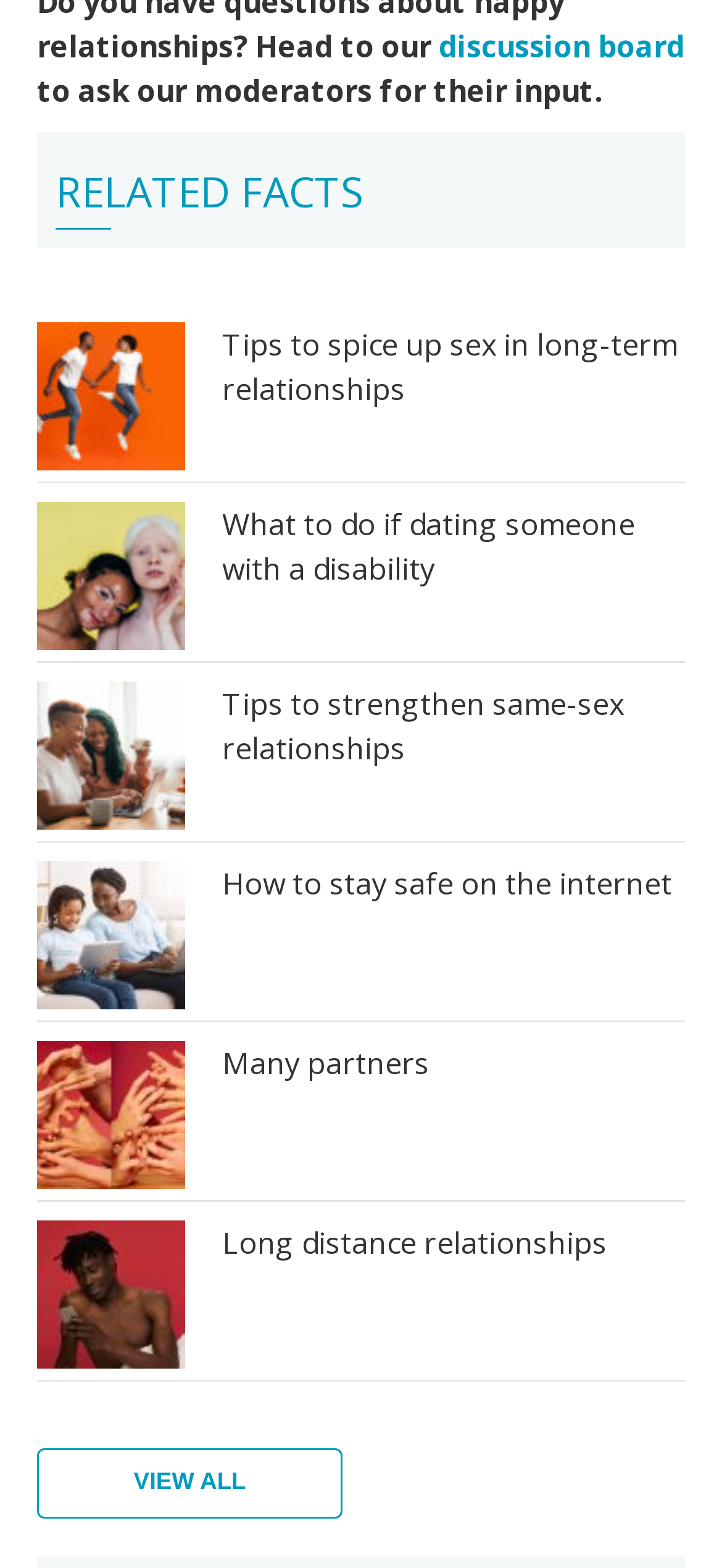How many images are there under 'RELATED FACTS'?
Examine the image closely and answer the question with as much detail as possible.

I counted the number of image elements under 'RELATED FACTS' and found 5 images, each corresponding to a link.